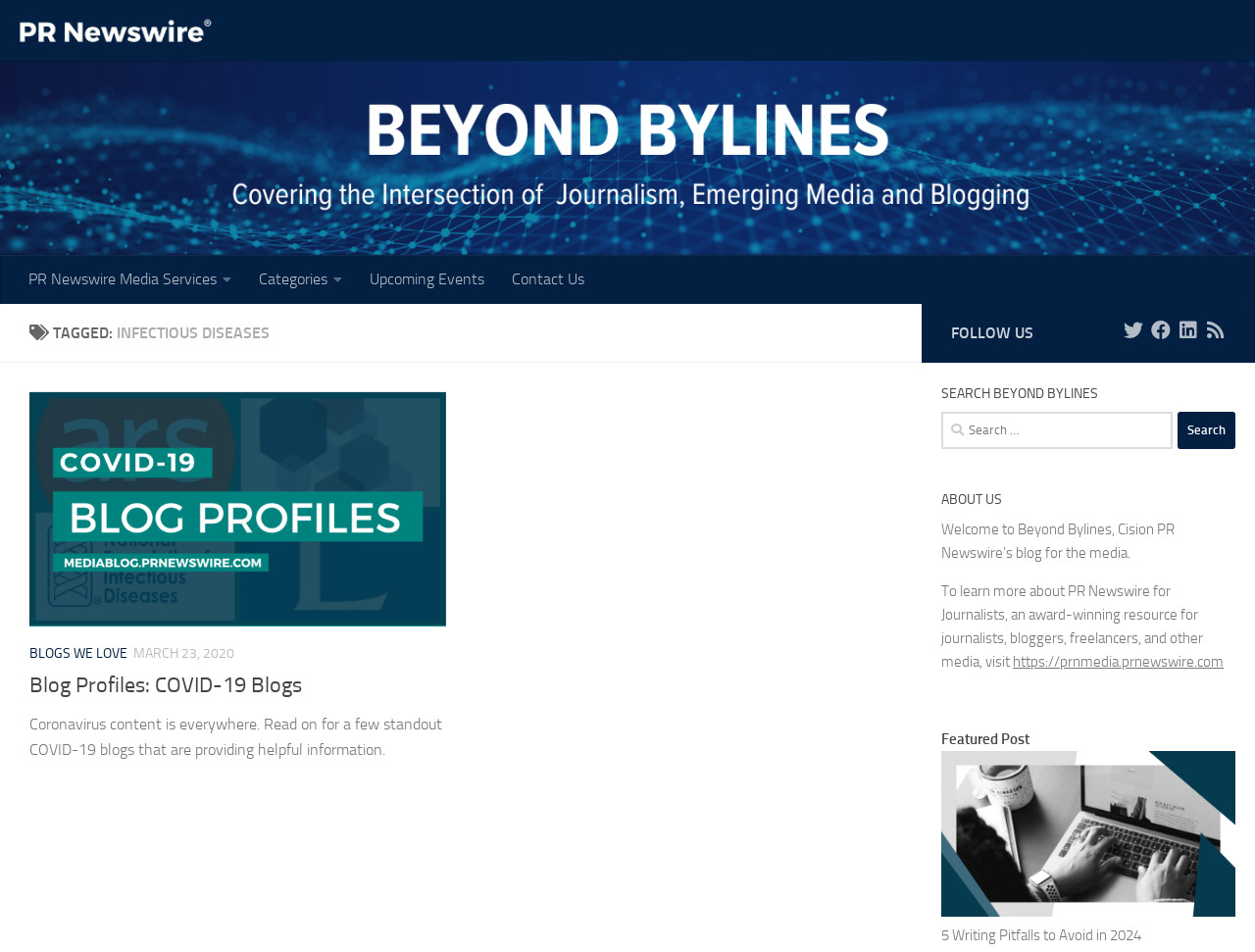Please predict the bounding box coordinates of the element's region where a click is necessary to complete the following instruction: "Read the blog post about COVID-19". The coordinates should be represented by four float numbers between 0 and 1, i.e., [left, top, right, bottom].

[0.023, 0.412, 0.355, 0.658]